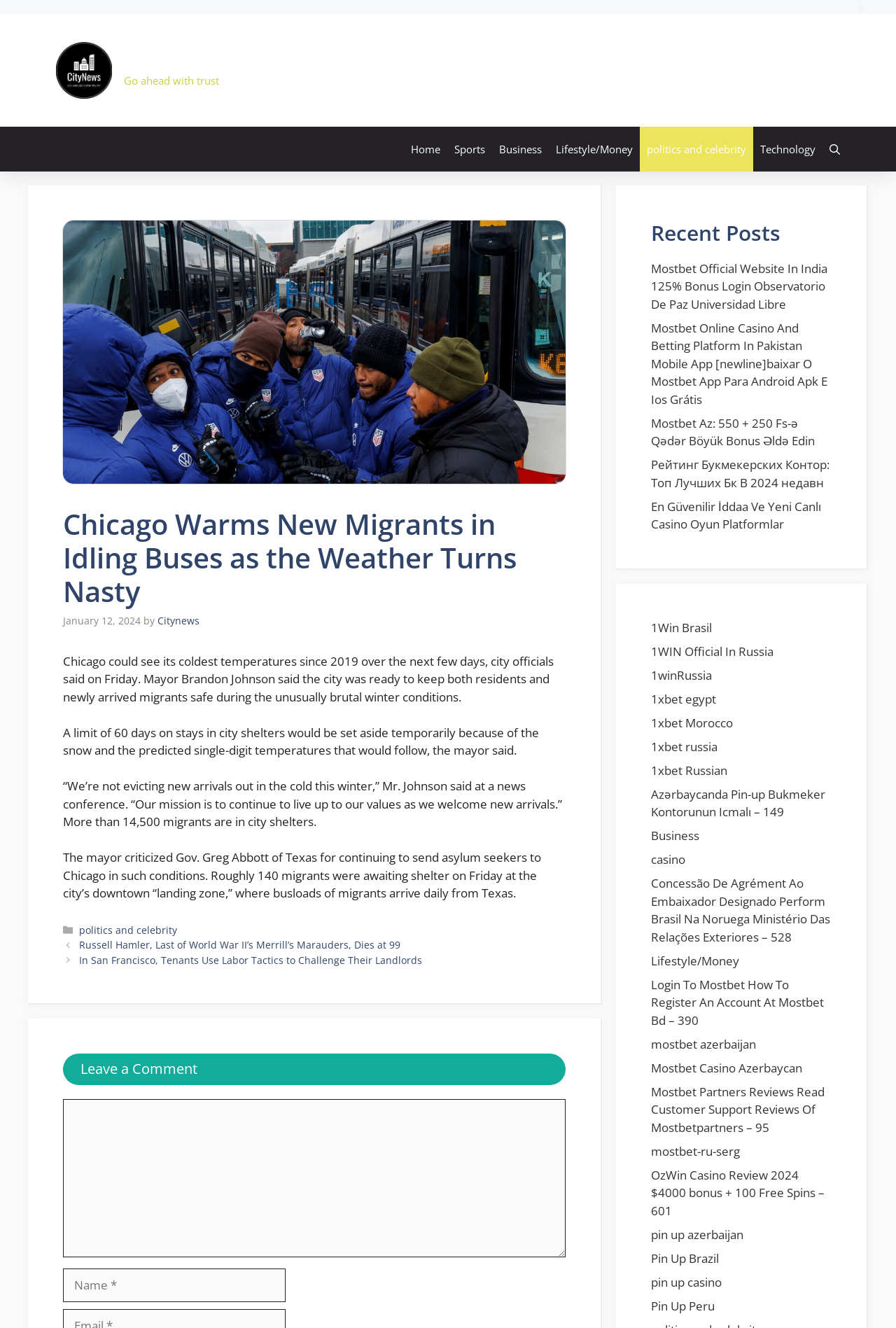How many paragraphs are in the article?
Answer the question with as much detail as possible.

I counted the paragraphs in the article and found that there are 4 paragraphs in total. The paragraphs are separated by line breaks and contain the main content of the article.